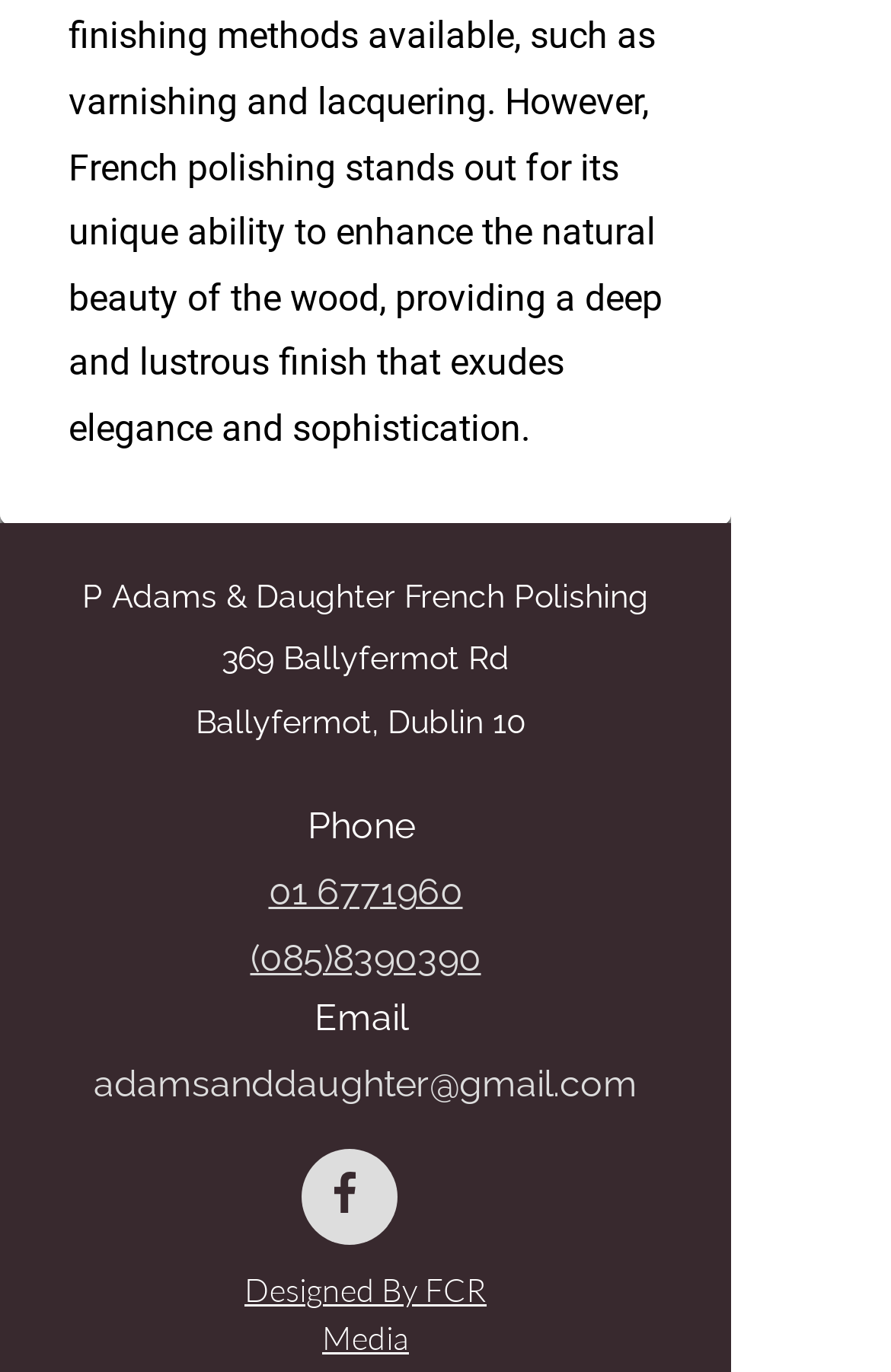Please determine the bounding box coordinates for the UI element described here. Use the format (top-left x, top-left y, bottom-right x, bottom-right y) with values bounded between 0 and 1: (085)8390390

[0.281, 0.685, 0.54, 0.713]